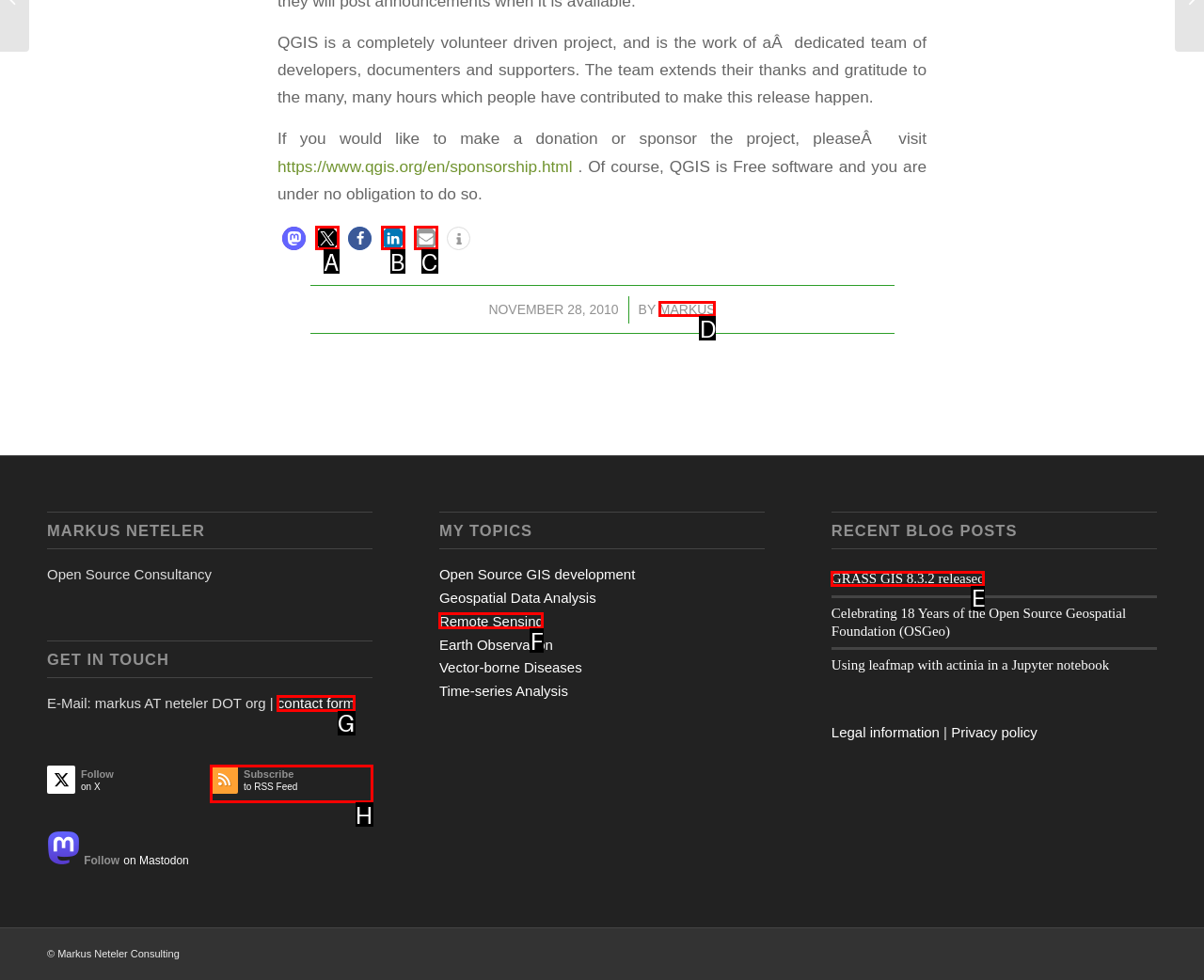Select the letter that corresponds to the description: Remote Sensing. Provide your answer using the option's letter.

F